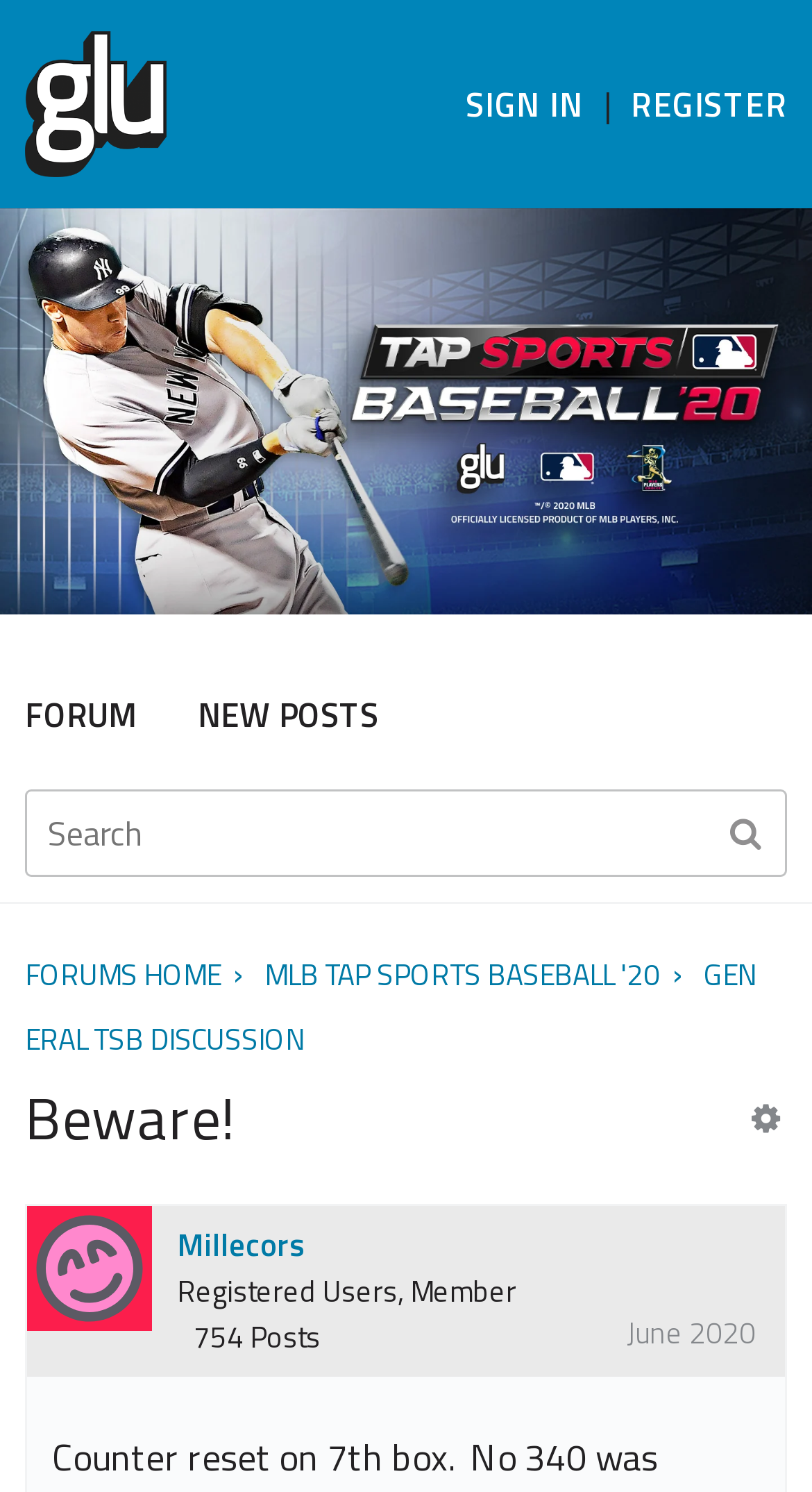Respond to the question below with a single word or phrase:
What is the name of the forum?

MLB TAP SPORTS BASEBALL '20